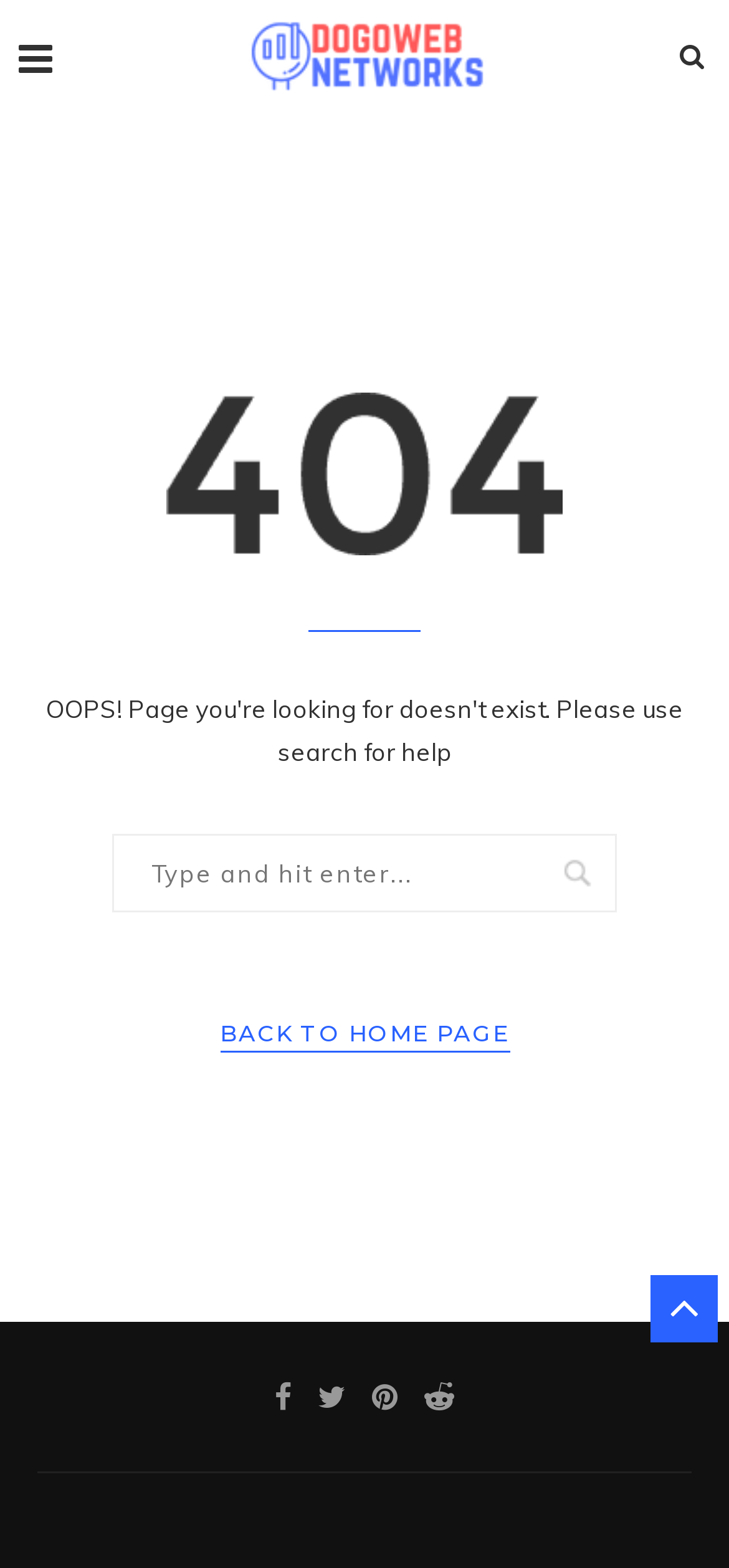Summarize the webpage with intricate details.

The webpage displays a "Page not found" error message. At the top, there is a layout table that spans almost the entire width of the page. Within this table, there is a link to "Dogo Web Networks" accompanied by an image with the same name, positioned near the left edge of the page. To the right of this link, there is another link with a font awesome icon.

Below the layout table, there is a large image with the text "404" in the center of the page. 

On the left side of the page, there is a search bar with a text box that has a placeholder text "Type and hit enter...". 

Further down, there is a link to "BACK TO HOME PAGE" positioned near the center of the page. Below this link, there are four social media links, each represented by a font awesome icon, aligned horizontally and positioned near the bottom of the page.